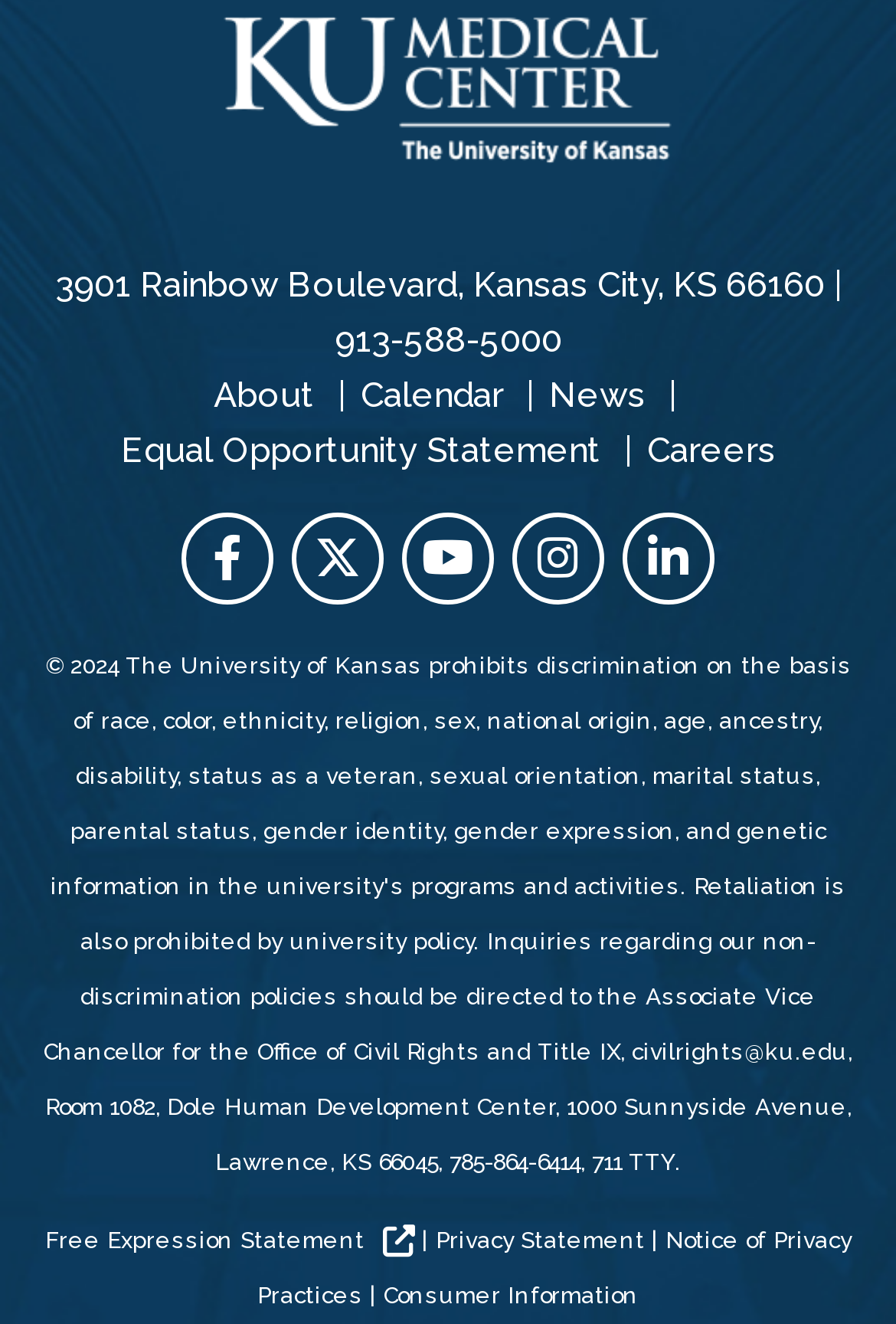Determine the bounding box coordinates of the target area to click to execute the following instruction: "Email civilrights@ku.edu."

[0.705, 0.784, 0.946, 0.804]